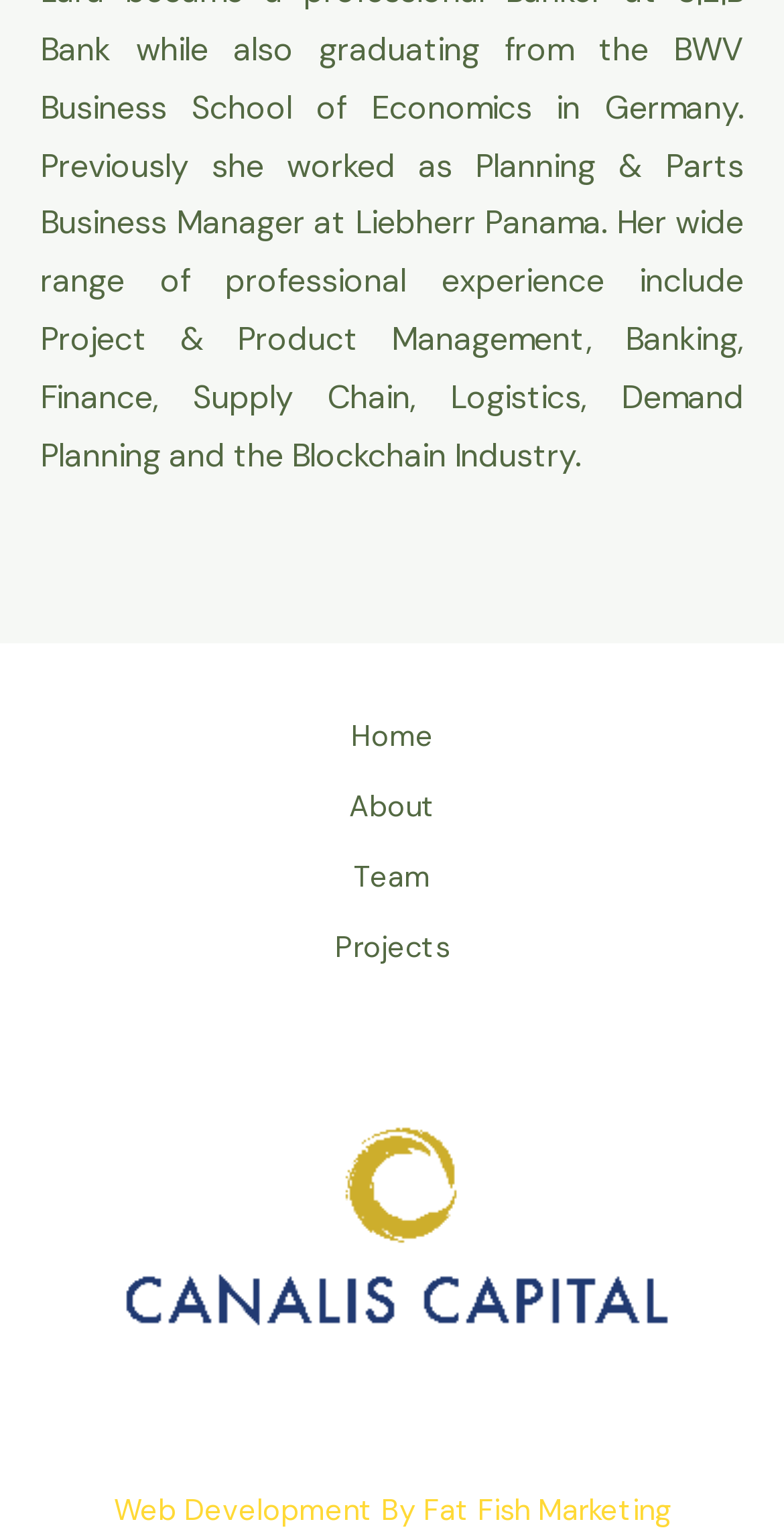Locate the UI element that matches the description Home in the webpage screenshot. Return the bounding box coordinates in the format (top-left x, top-left y, bottom-right x, bottom-right y), with values ranging from 0 to 1.

[0.396, 0.465, 0.604, 0.51]